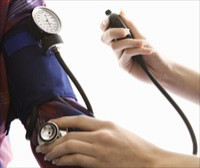Give a detailed explanation of what is happening in the image.

The image depicts a healthcare professional taking the blood pressure of a patient using a sphygmomanometer. The patient's arm is wrapped in a blue cuff, while the professional's hand holds the inflation bulb, indicating an active monitoring of blood pressure levels. The sphygmomanometer, which features a circular gauge, is positioned on the patient's arm, emphasizing the importance of routine health assessments. This scene underscores the significance of regular health screenings, particularly for conditions such as hypertension, which is crucial for maintaining overall well-being. The clean, focused background adds to the clinical atmosphere, highlighting the professionalism in a medical setting.